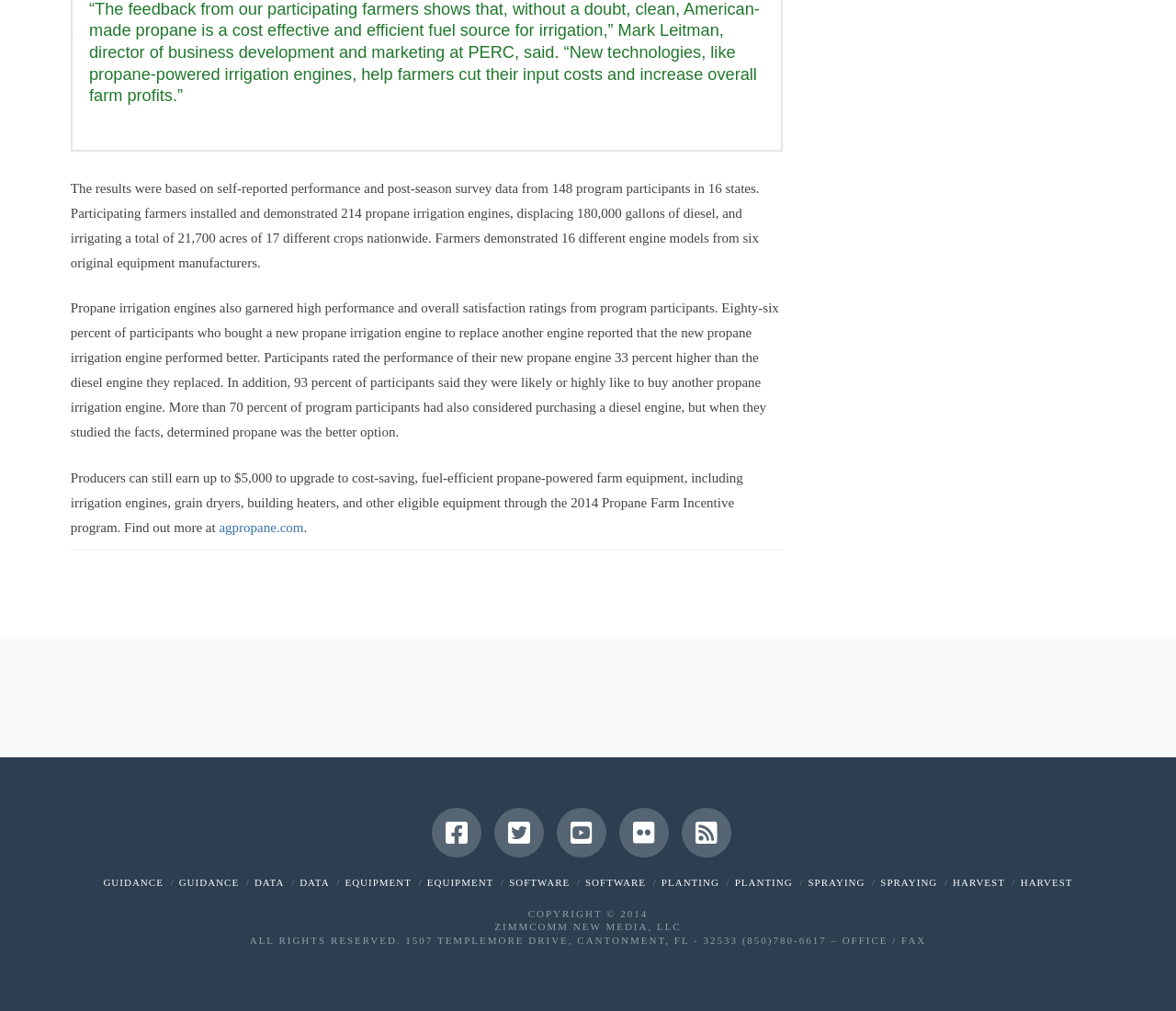Using the given element description, provide the bounding box coordinates (top-left x, top-left y, bottom-right x, bottom-right y) for the corresponding UI element in the screenshot: Guidance

[0.152, 0.867, 0.203, 0.878]